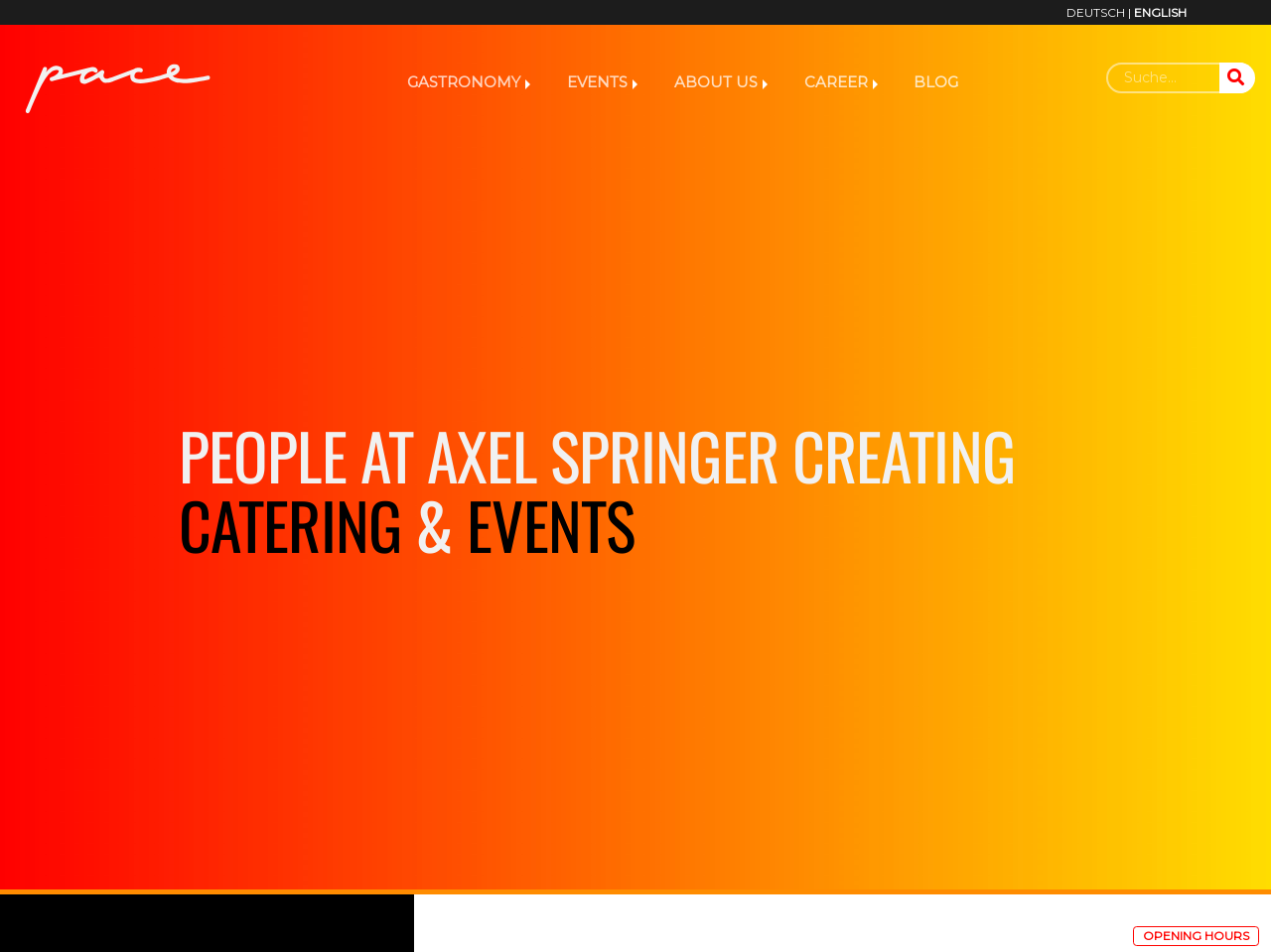Please determine the bounding box coordinates of the section I need to click to accomplish this instruction: "Switch to English language".

[0.892, 0.005, 0.934, 0.021]